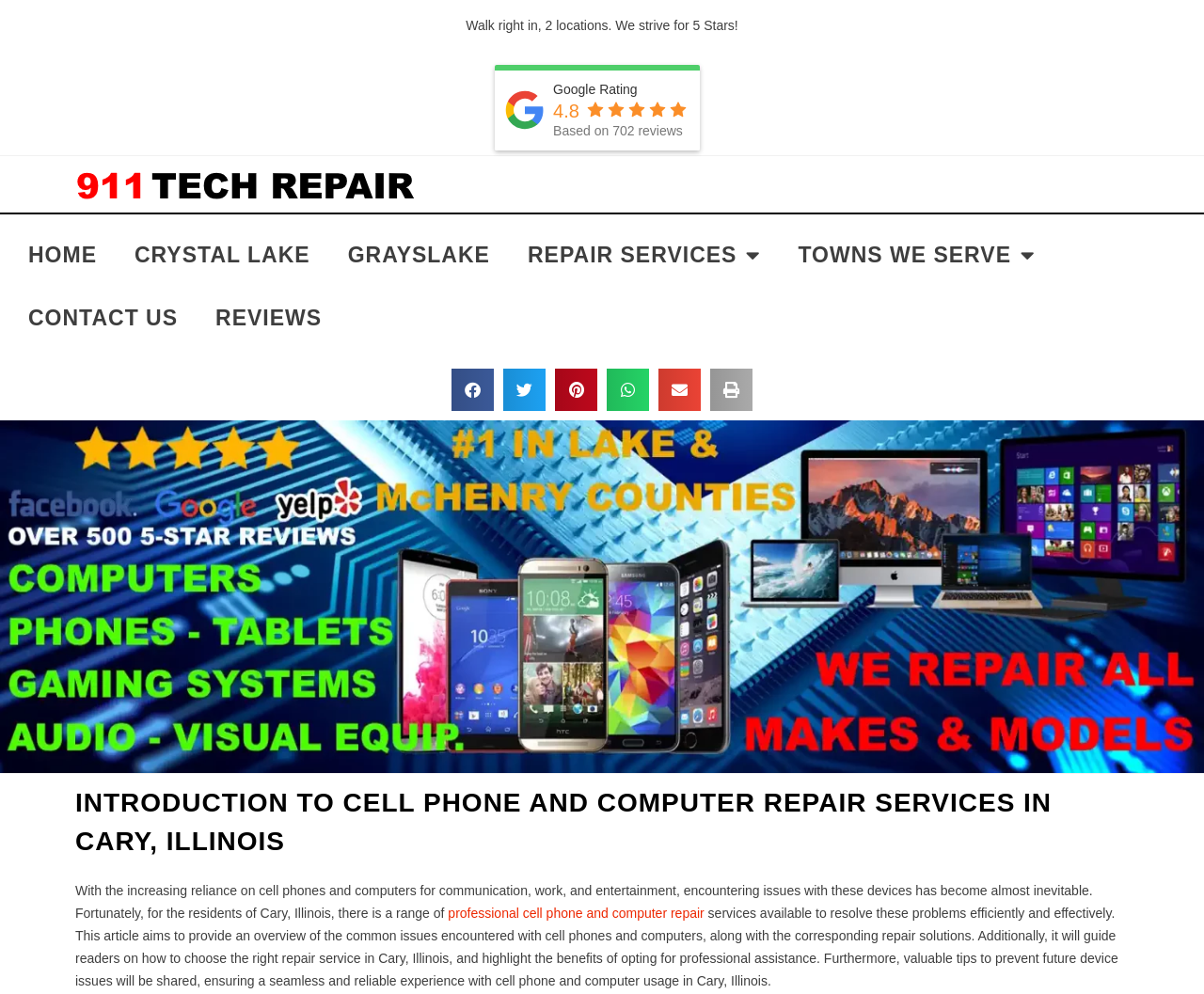Provide a thorough summary of the webpage.

The webpage is about introducing cell phone and computer repair services in Cary, Illinois. At the top, there is a logo of 911 Tech Repair, a company that offers these services. Below the logo, there is a navigation menu with links to different pages, including "HOME", "CRYSTAL LAKE", "GRAYSLAKE", "REPAIR SERVICES", "TOWNS WE SERVE", "CONTACT US", and "REVIEWS".

On the left side of the page, there is a section that displays the company's rating, with a 4.8-star rating based on 702 reviews. This section also includes five small star icons and a "Google Rating" label.

To the right of the rating section, there is a call-to-action section with a "Walk right in, 2 locations. We strive for 5 Stars!" message, accompanied by a small image. Below this section, there are social media sharing buttons, allowing users to share the page on Facebook, Twitter, Pinterest, WhatsApp, email, and print.

The main content of the page starts with a heading that reads "INTRODUCTION TO CELL PHONE AND COMPUTER REPAIR SERVICES IN CARY, ILLINOIS". Below the heading, there is a large image that spans the entire width of the page, depicting computer repair and cell phone repair services in Lake and McHenry counties.

The main text of the page explains the importance of cell phone and computer repair services, citing the increasing reliance on these devices for communication, work, and entertainment. It then introduces the company's professional repair services, which can resolve issues with these devices efficiently and effectively. The text also mentions that the article will provide an overview of common issues with cell phones and computers, along with corresponding repair solutions, and offer tips on how to choose the right repair service and prevent future device issues.